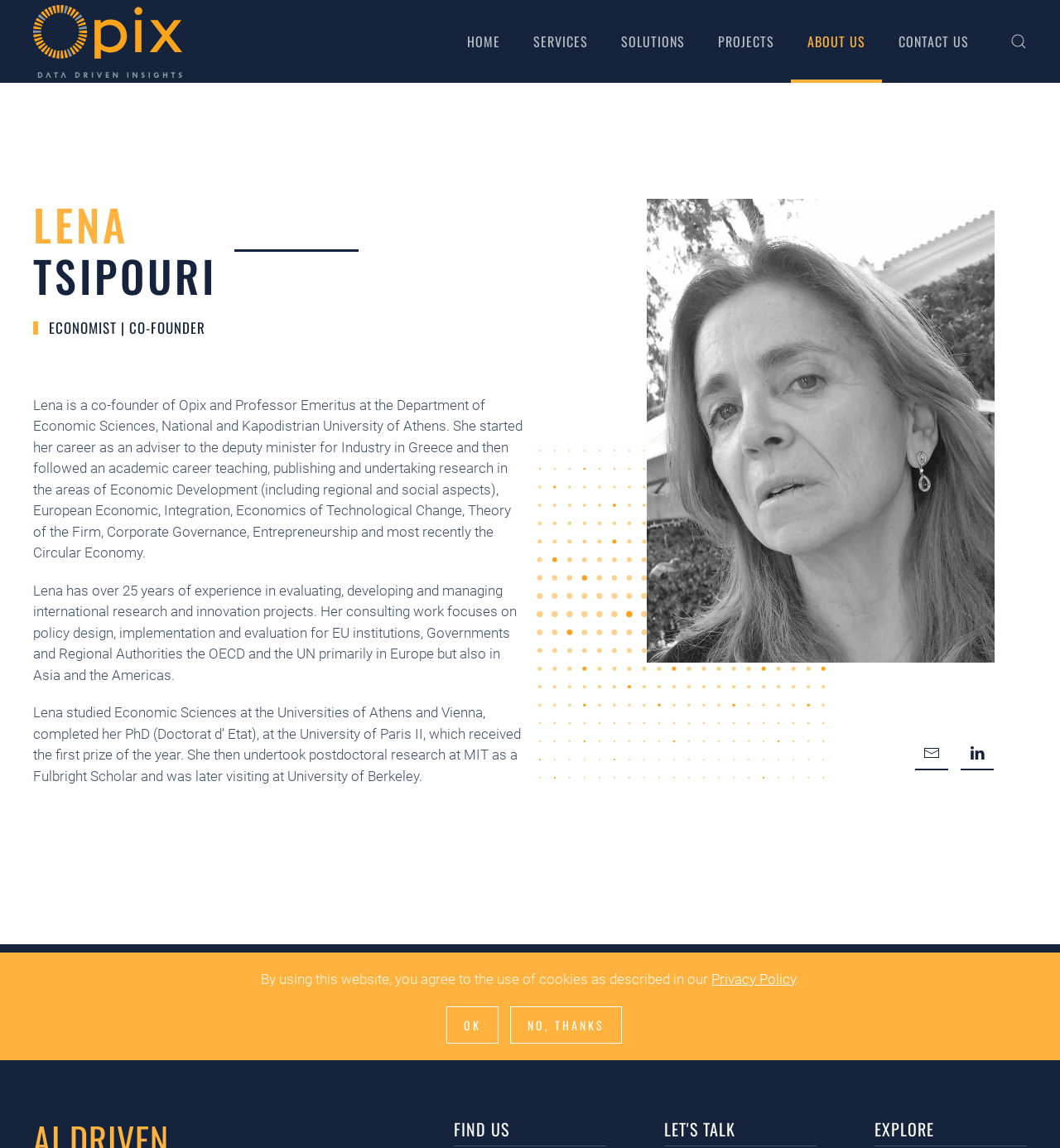Determine the bounding box for the UI element as described: "Contact Us". The coordinates should be represented as four float numbers between 0 and 1, formatted as [left, top, right, bottom].

[0.832, 0.0, 0.93, 0.072]